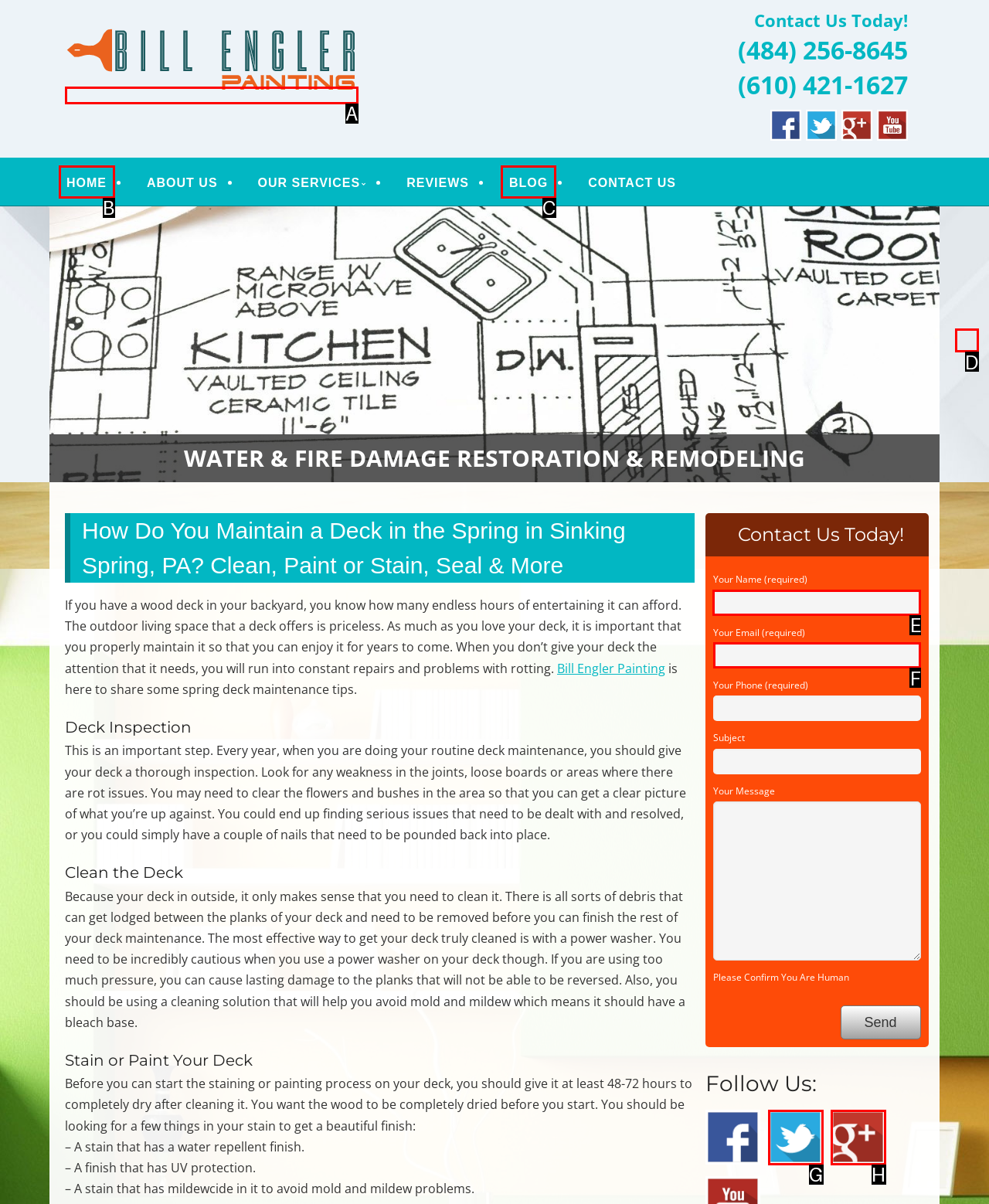Select the appropriate HTML element that needs to be clicked to finish the task: Enter your name in the required field
Reply with the letter of the chosen option.

E